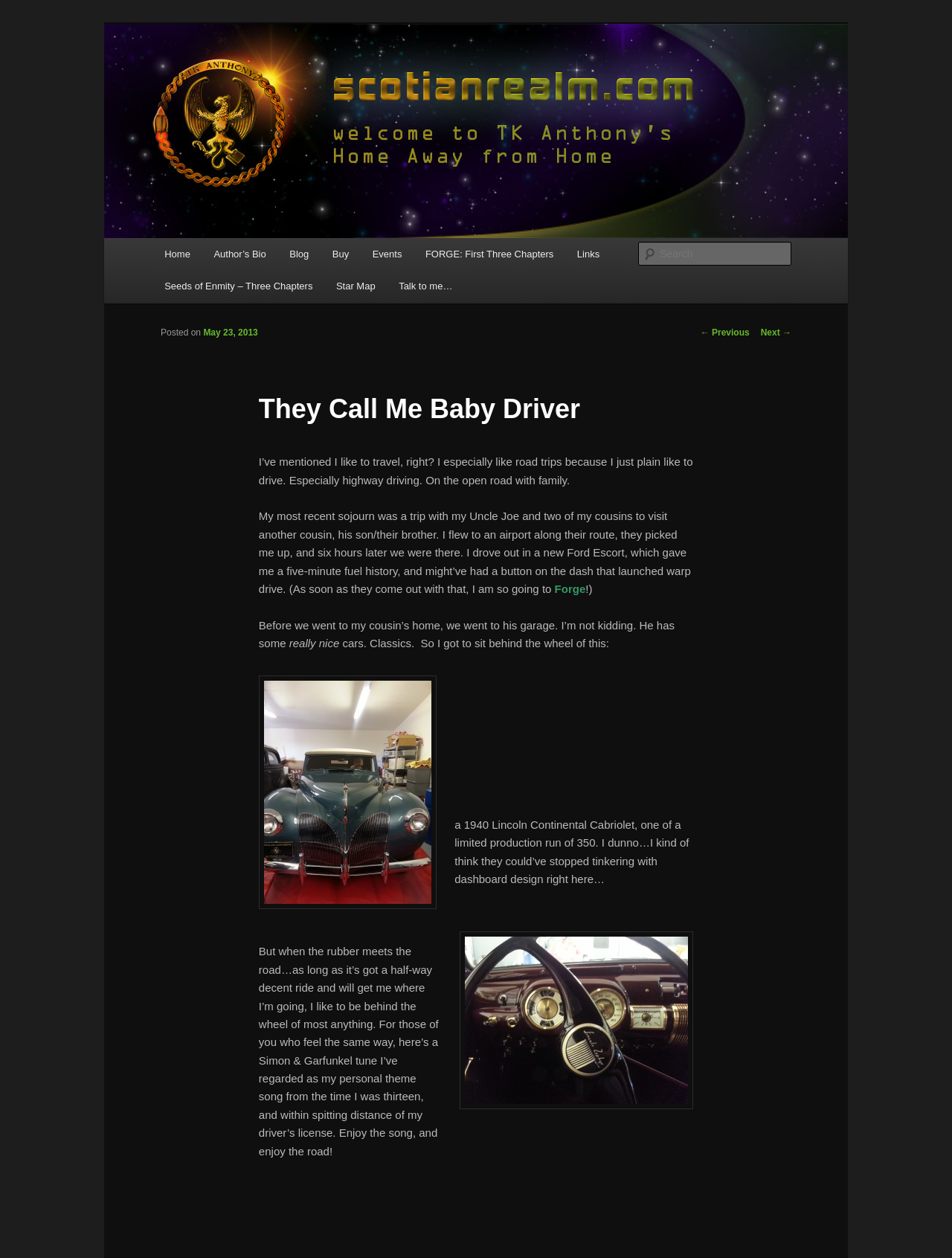Carefully observe the image and respond to the question with a detailed answer:
What is the author's favorite type of driving?

The author mentions that they 'especially like road trips because I just plain like to drive. Especially highway driving.' This indicates that the author's favorite type of driving is highway driving.